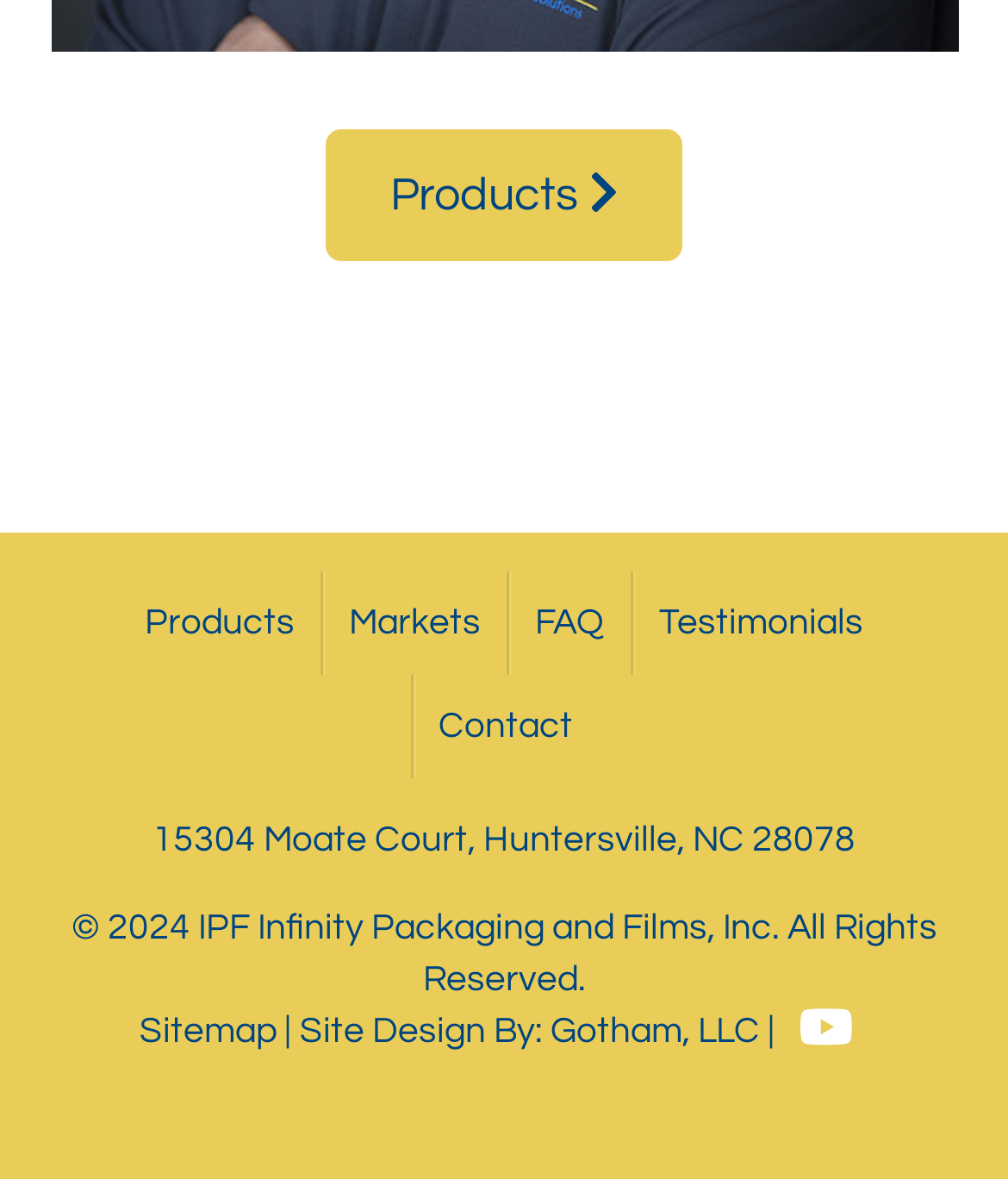What is the copyright year of the website?
Provide a detailed answer to the question using information from the image.

I found the copyright year by looking at the static text element at the bottom of the page, which contains the copyright information '© 2024 IPF Infinity Packaging and Films, Inc. All Rights Reserved'.